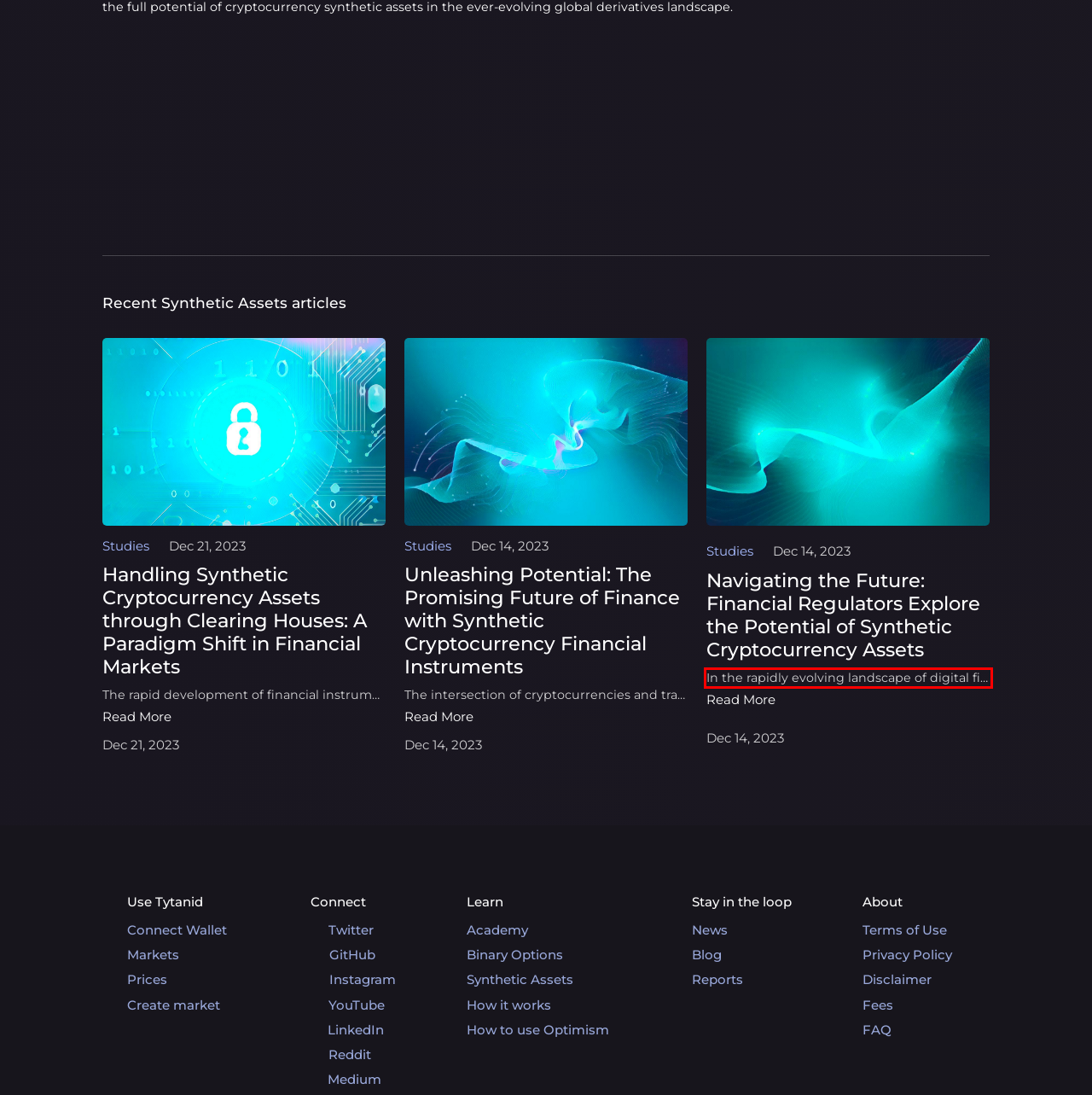Given a webpage screenshot with a red bounding box, perform OCR to read and deliver the text enclosed by the red bounding box.

In the rapidly evolving landscape of digital finance, financial regulators are taking a proactive stance by exploring the potential of synthetic cryptocurrency assets. As the intersection between traditional finance and decentralized technologies expands, regulators recognize the need to understand, regulate, and harness the benefits of these innovative financial instruments. In this article, we delve into how financial regulators are navigating the potential of synthetic cryptocurrency assets and the implications for the broader financial ecosystem.